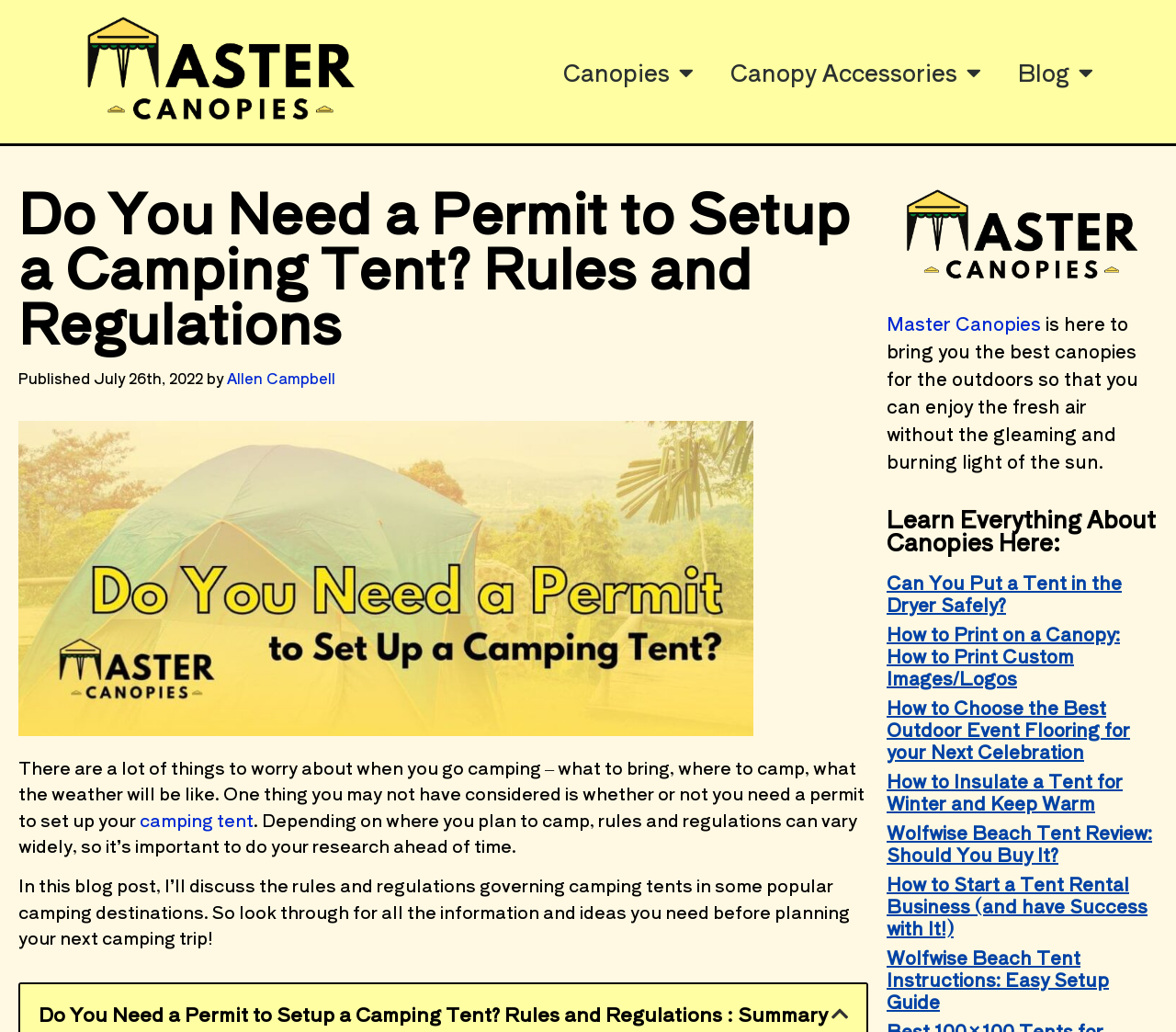What is the logo of the website?
Answer the question with a detailed and thorough explanation.

The logo of the website is Master Canopies logo, which is an image element located at the top left corner of the webpage with a bounding box coordinate of [0.055, 0.009, 0.321, 0.13].